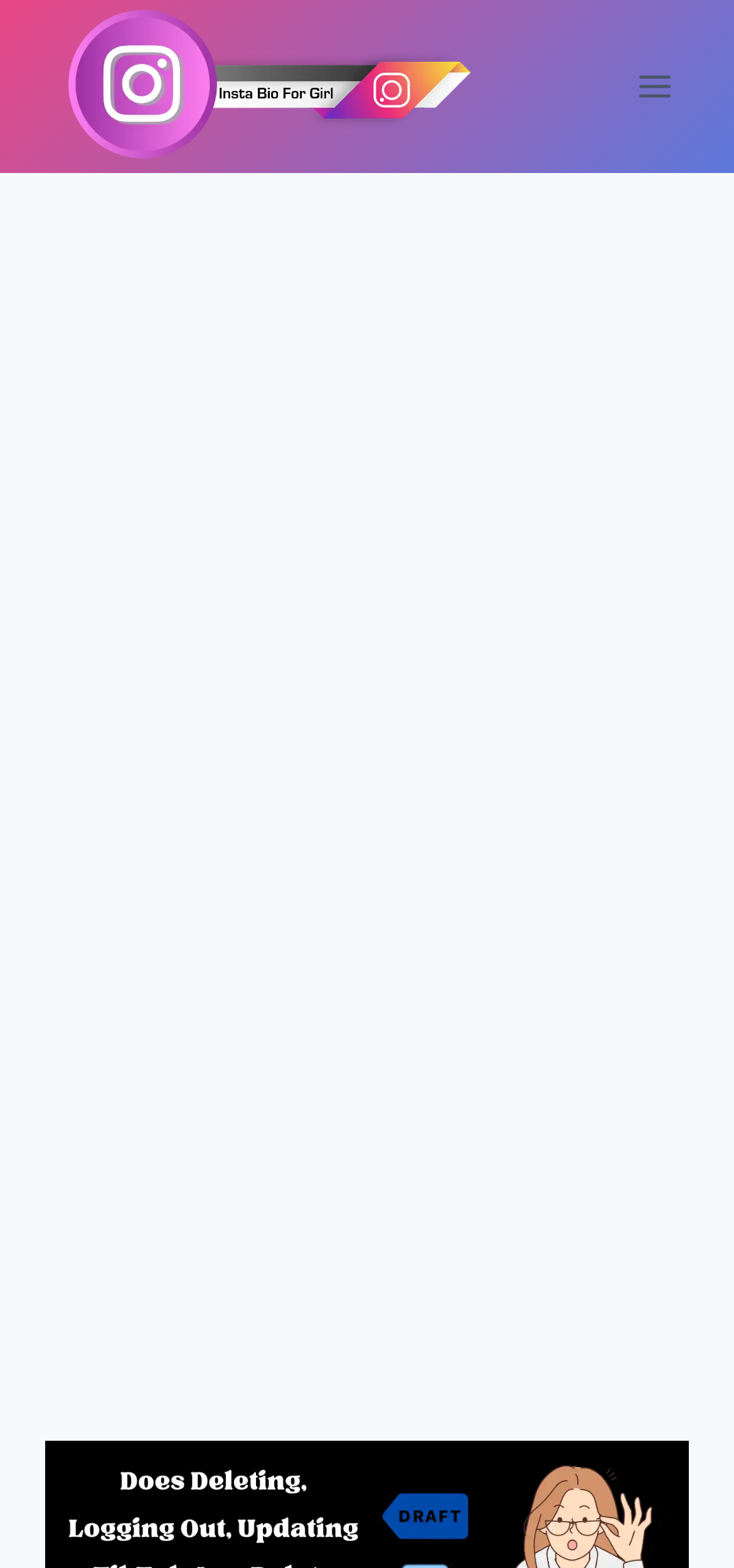Using the provided element description: "aria-label="Advertisement" name="aswift_1" title="Advertisement"", identify the bounding box coordinates. The coordinates should be four floats between 0 and 1 in the order [left, top, right, bottom].

[0.0, 0.12, 1.0, 0.51]